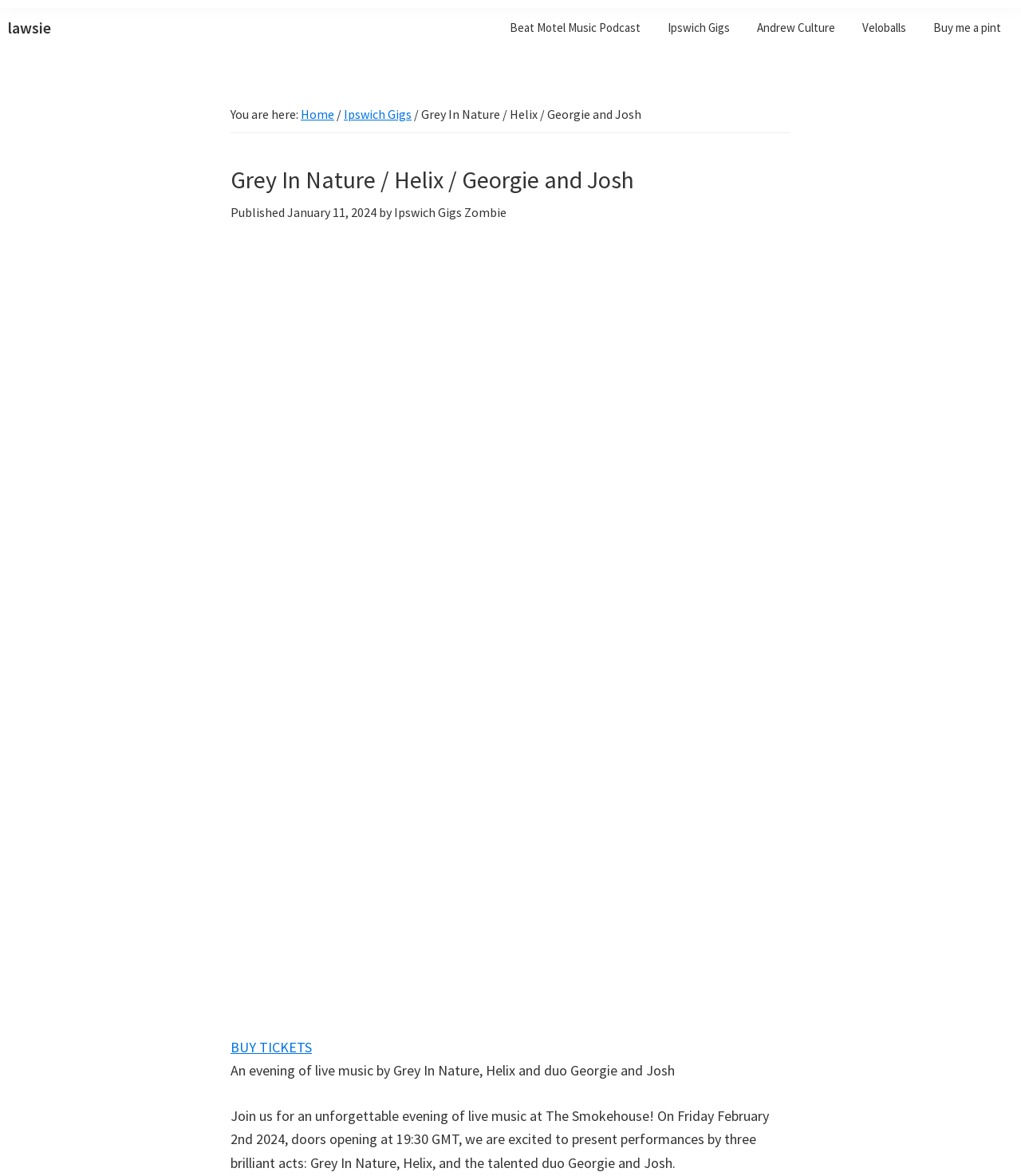Identify the bounding box coordinates for the element you need to click to achieve the following task: "go to Ipswich Gigs". The coordinates must be four float values ranging from 0 to 1, formatted as [left, top, right, bottom].

[0.642, 0.01, 0.727, 0.037]